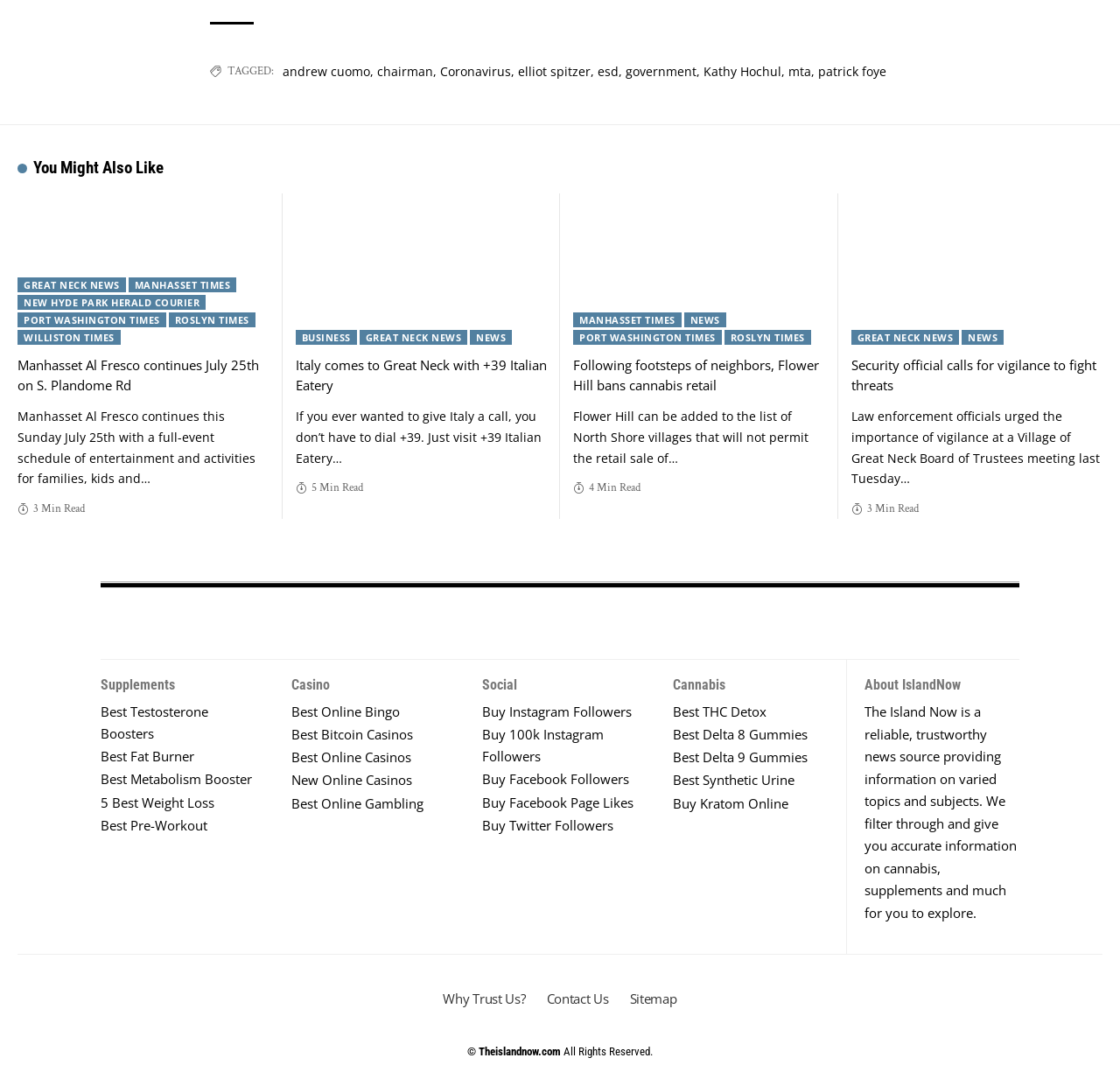Please identify the bounding box coordinates of the element I should click to complete this instruction: 'Explore 'Following footsteps of neighbors, Flower Hill bans cannabis retail''. The coordinates should be given as four float numbers between 0 and 1, like this: [left, top, right, bottom].

[0.512, 0.329, 0.736, 0.367]